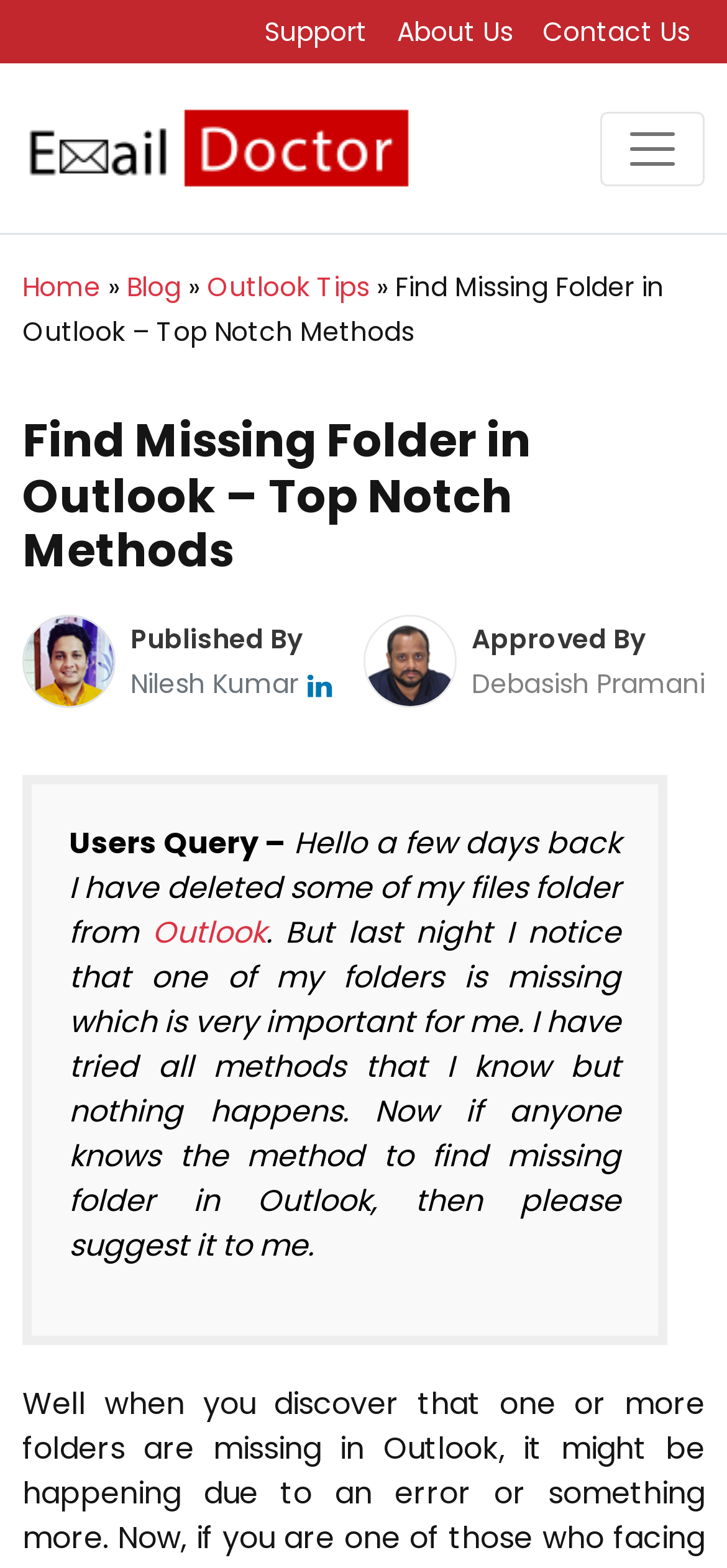Using details from the image, please answer the following question comprehensively:
What is the name of the person who approved this article?

I found the name of the person who approved this article by looking at the section that says 'Approved By' and then finding the text that says 'Debasish Pramanik'.